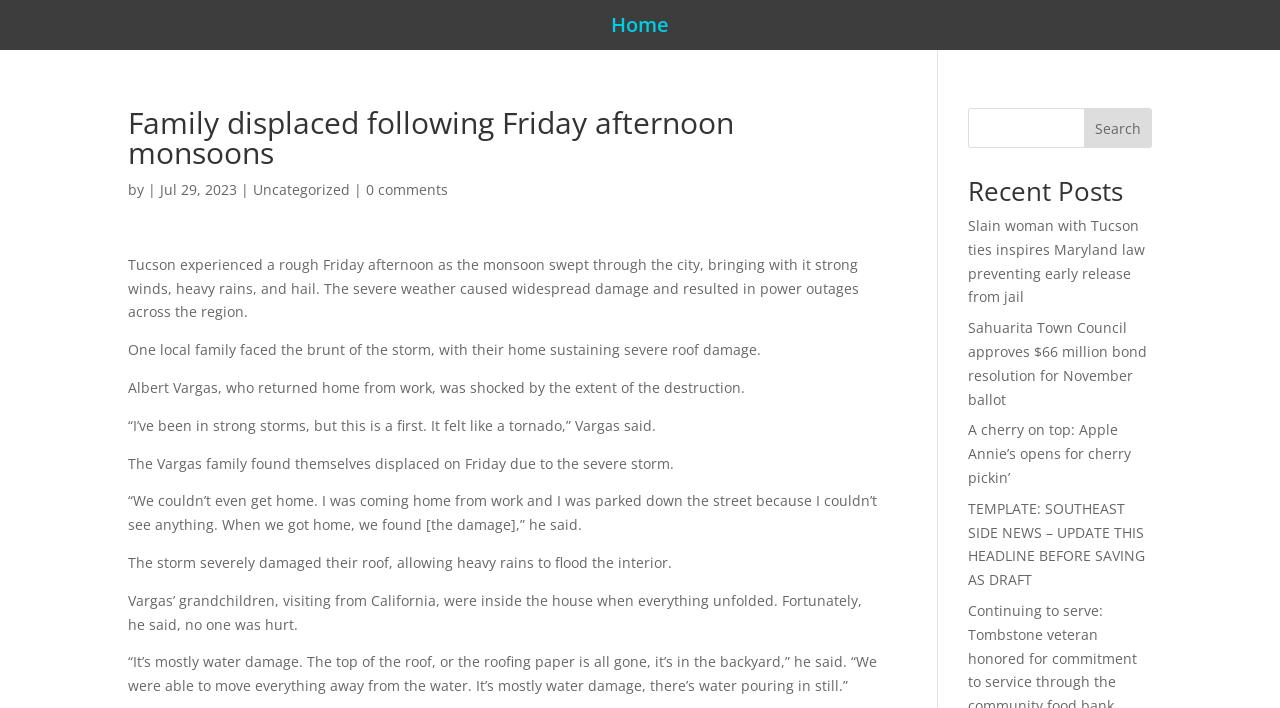Explain the webpage in detail.

The webpage appears to be a news article page, with a focus on a specific story about a family displaced due to a severe storm in Tucson, Arizona. 

At the top of the page, there is a navigation menu with a "Home" link. Below this, the main article's title "Family displaced following Friday afternoon monsoons" is prominently displayed. The title is followed by the author's name, the date "Jul 29, 2023", and a category label "Uncategorized". 

The article's content is divided into several paragraphs, which describe the severe weather conditions, the damage caused to the family's home, and the family's experience during the storm. The text is accompanied by no images. 

On the right side of the page, there is a search bar with a "Search" button. Below this, a "Recent Posts" section lists four news article links, including "Slain woman with Tucson ties inspires Maryland law preventing early release from jail", "Sahuarita Town Council approves $66 million bond resolution for November ballot", "A cherry on top: Apple Annie’s opens for cherry pickin’", and "TEMPLATE: SOUTHEAST SIDE NEWS – UPDATE THIS HEADLINE BEFORE SAVING AS DRAFT".